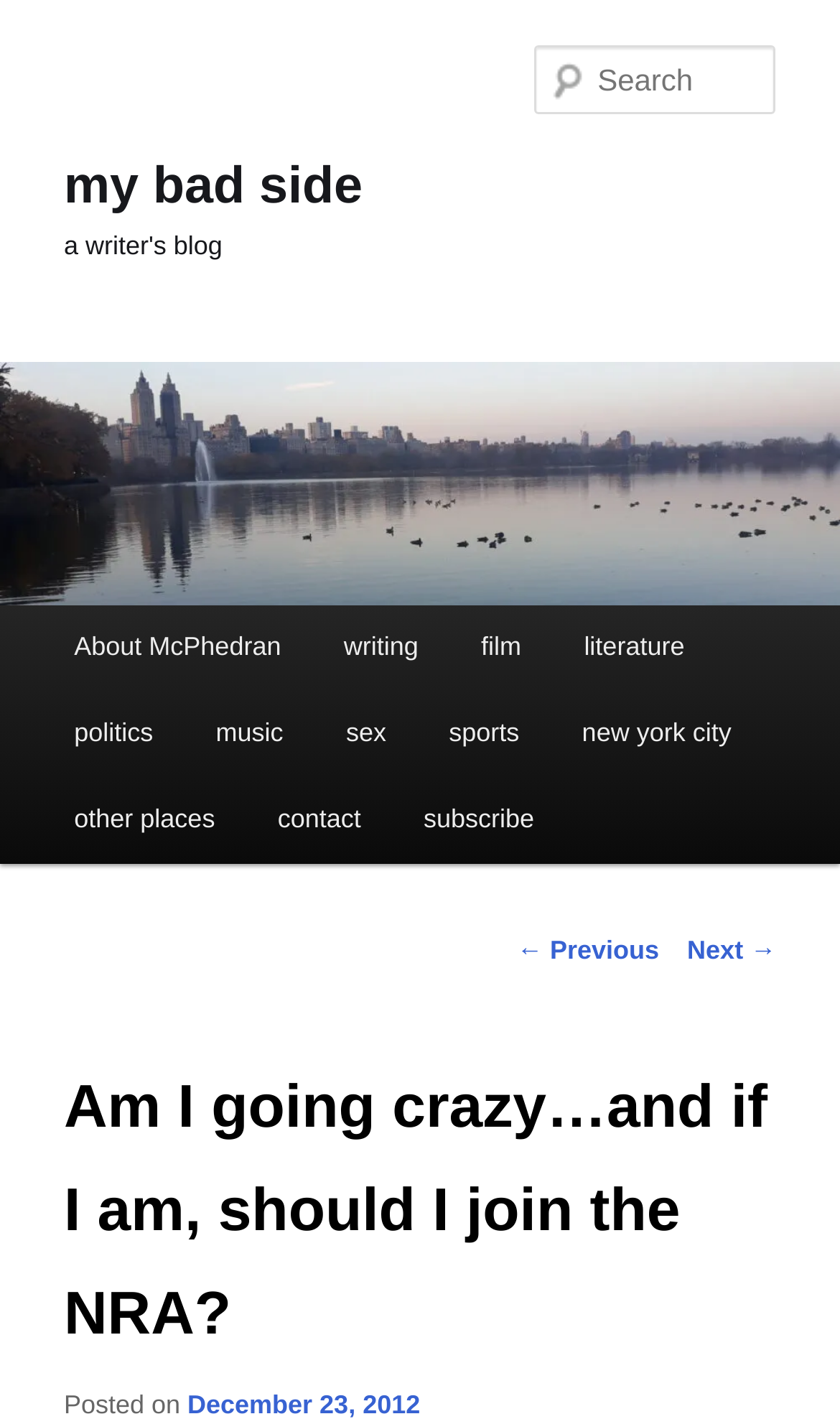Determine the bounding box coordinates for the UI element with the following description: "my bad side". The coordinates should be four float numbers between 0 and 1, represented as [left, top, right, bottom].

[0.076, 0.111, 0.432, 0.152]